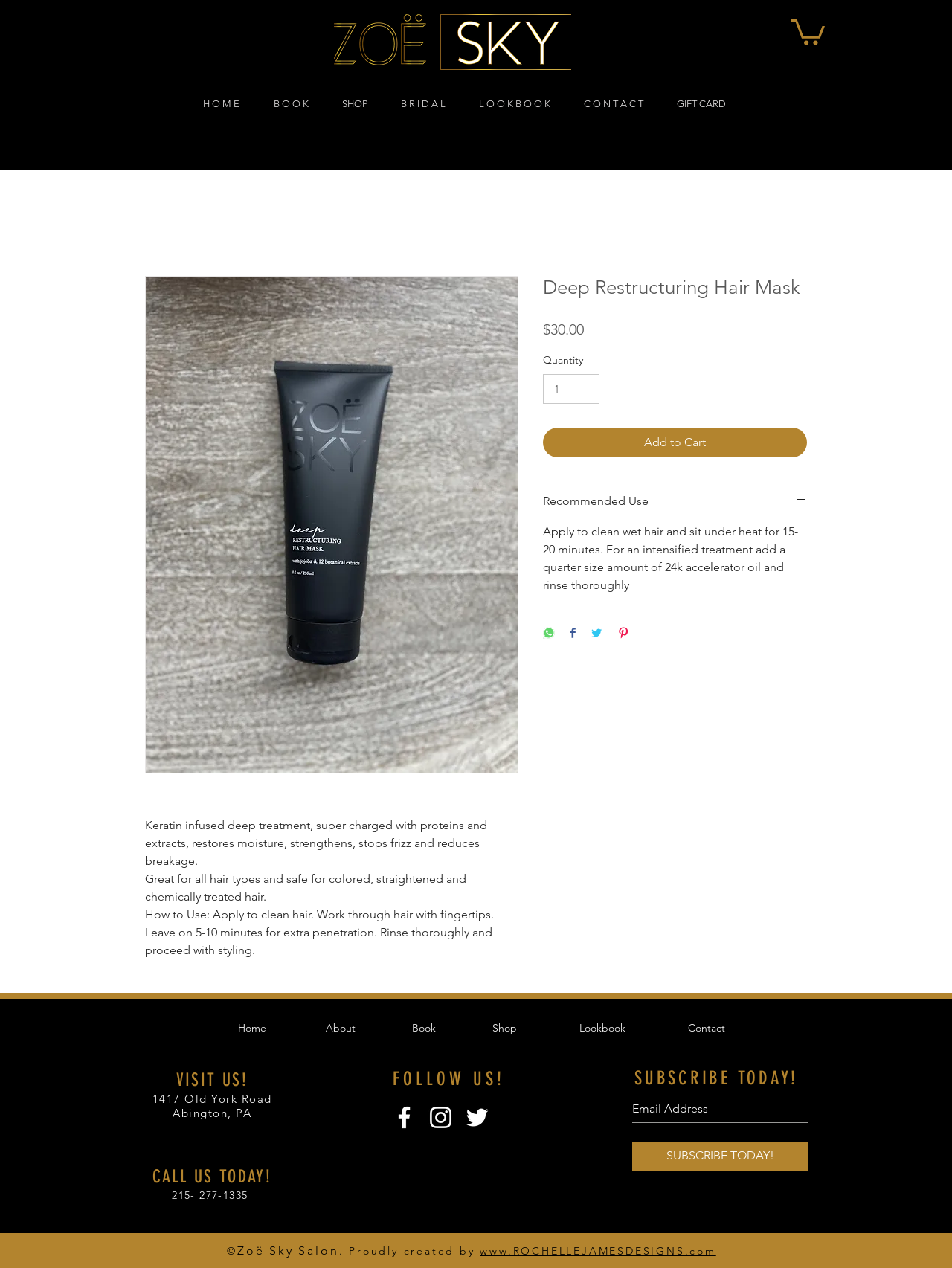Offer an extensive depiction of the webpage and its key elements.

This webpage is about a hair care product, specifically a deep restructuring hair mask, from Zoe Sky Salon. At the top left corner, there is a logo of Zoe Sky Salon, and next to it, a navigation menu with links to different sections of the website, including Home, Book, Shop, Bridal, Lookbook, and Contact. 

Below the navigation menu, there is a main section that takes up most of the page. It features an image of the hair mask product on the left side, and on the right side, there are three paragraphs of text describing the product, its benefits, and how to use it. The product name, "Deep Restructuring Hair Mask", is displayed prominently in a heading. The price of the product, $30.00, is shown below the product name. 

There are several buttons and links in this section, including "Add to Cart", "Recommended Use", and social media sharing buttons. The "Recommended Use" button expands to reveal additional text and an image. 

At the bottom of the page, there are several sections. One section displays the salon's address and an invitation to visit. Another section has a heading "FOLLOW US!" and a list of social media links. There is also a section with a heading "SUBSCRIBE TODAY!" where users can enter their email address to subscribe to the salon's newsletter. 

Finally, at the very bottom of the page, there is a copyright notice and a link to the website's designer.